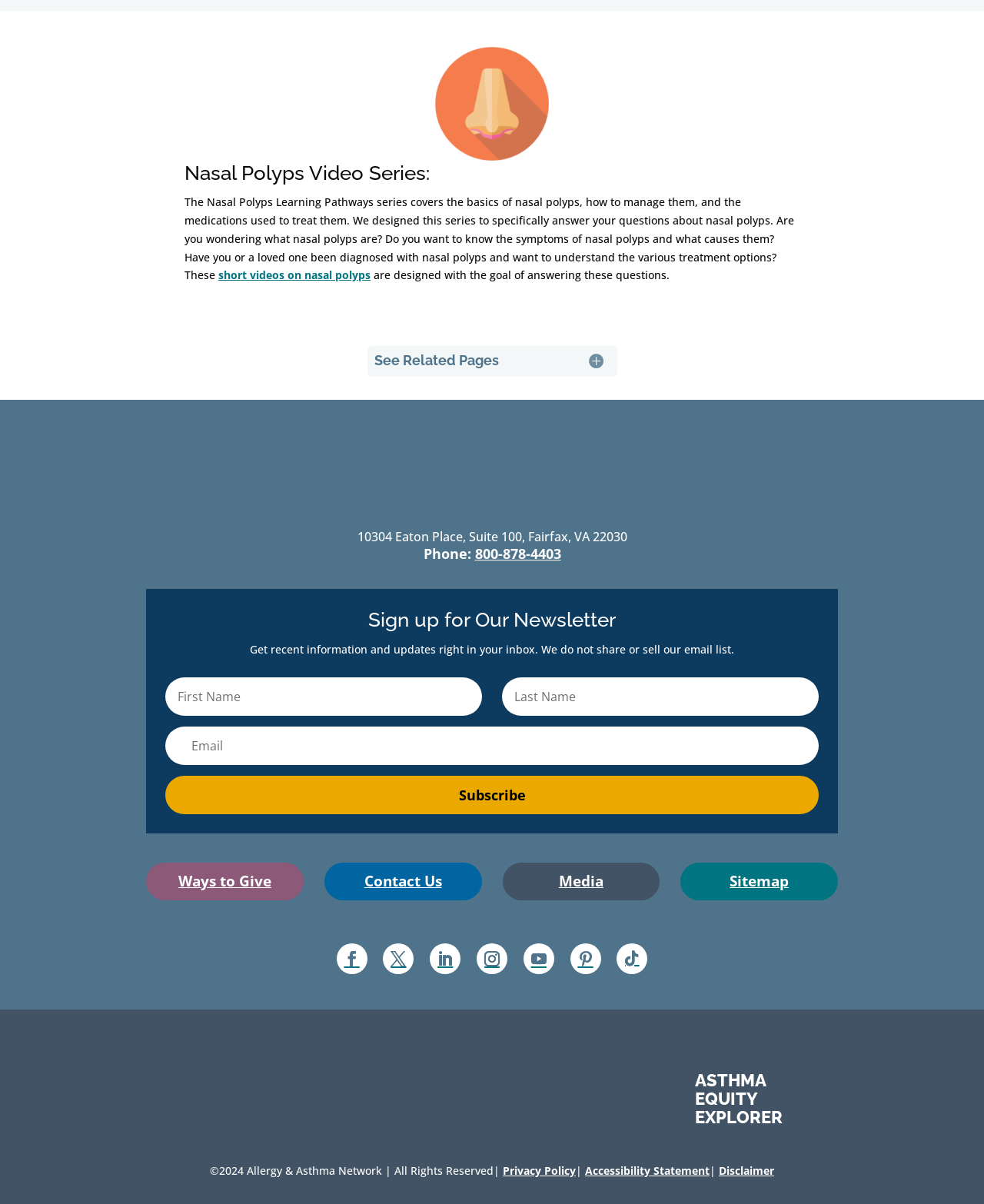Mark the bounding box of the element that matches the following description: "parent_node: Email name="et_pb_signup_email" placeholder="Email"".

[0.168, 0.604, 0.832, 0.636]